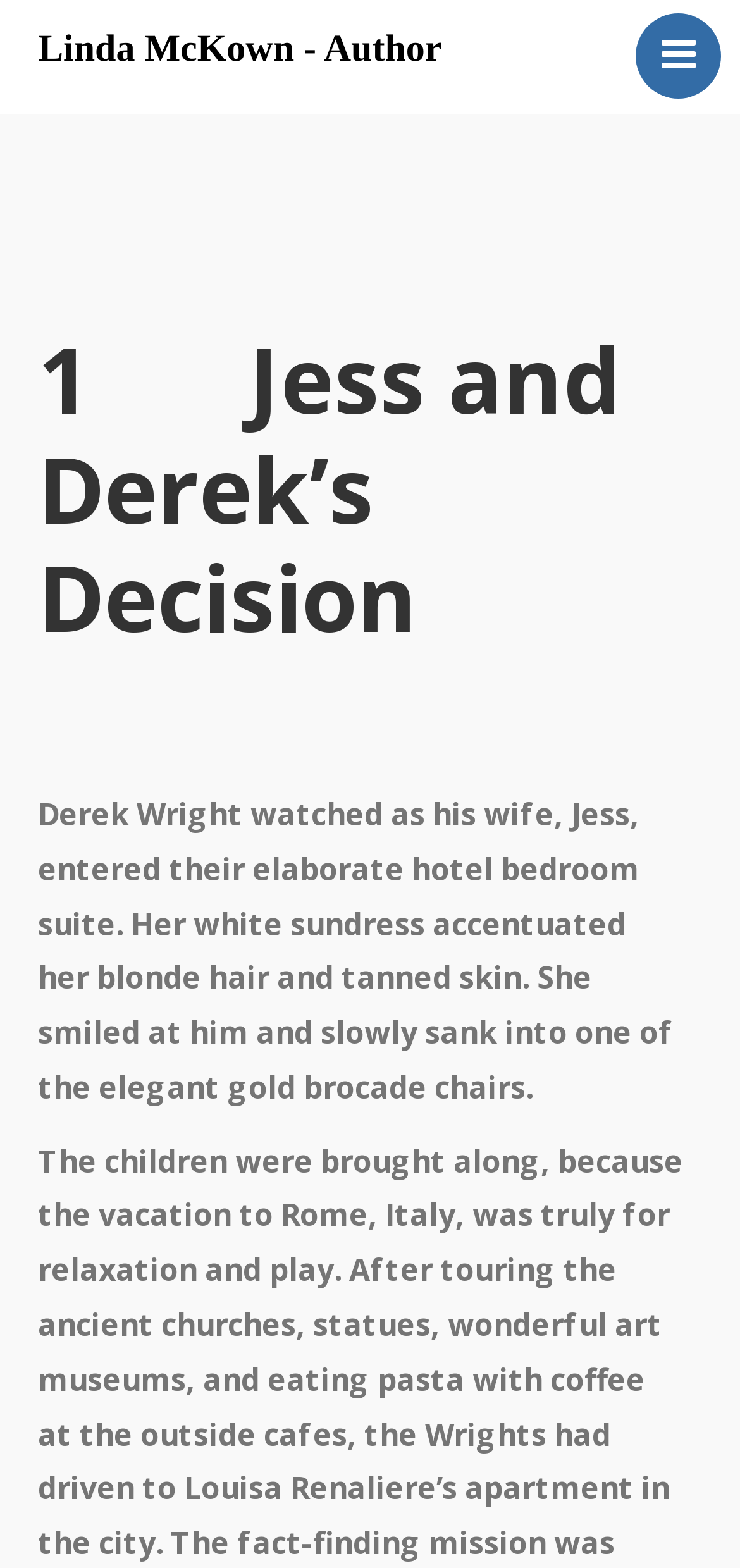Given the element description: "Existing Books", predict the bounding box coordinates of this UI element. The coordinates must be four float numbers between 0 and 1, given as [left, top, right, bottom].

[0.154, 0.131, 0.846, 0.172]